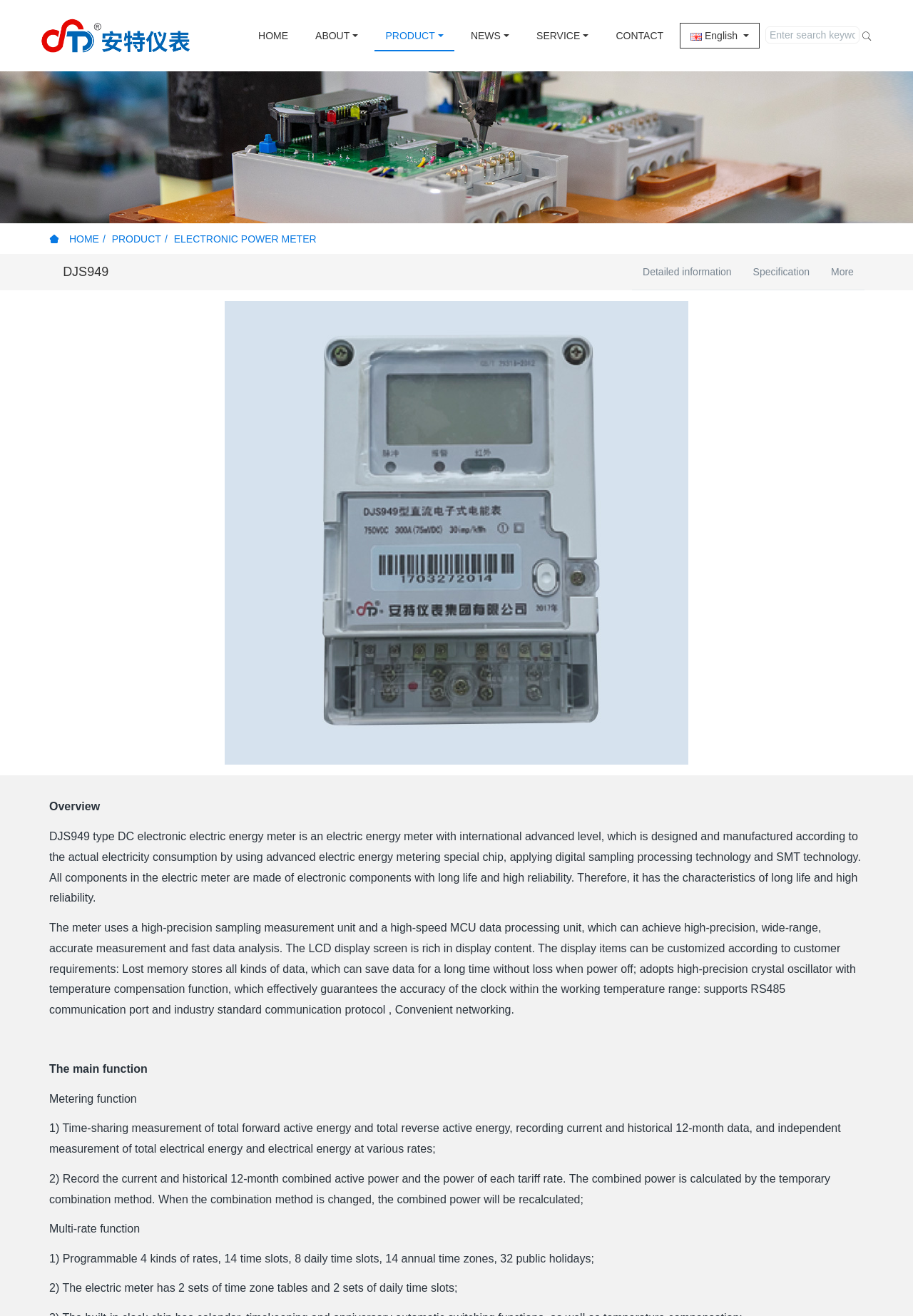How many time slots are available for each rate in the meter?
Answer the question in as much detail as possible.

The number of time slots is obtained from the static text element that describes the multi-rate function of the meter, which states that each rate has 14 time slots.